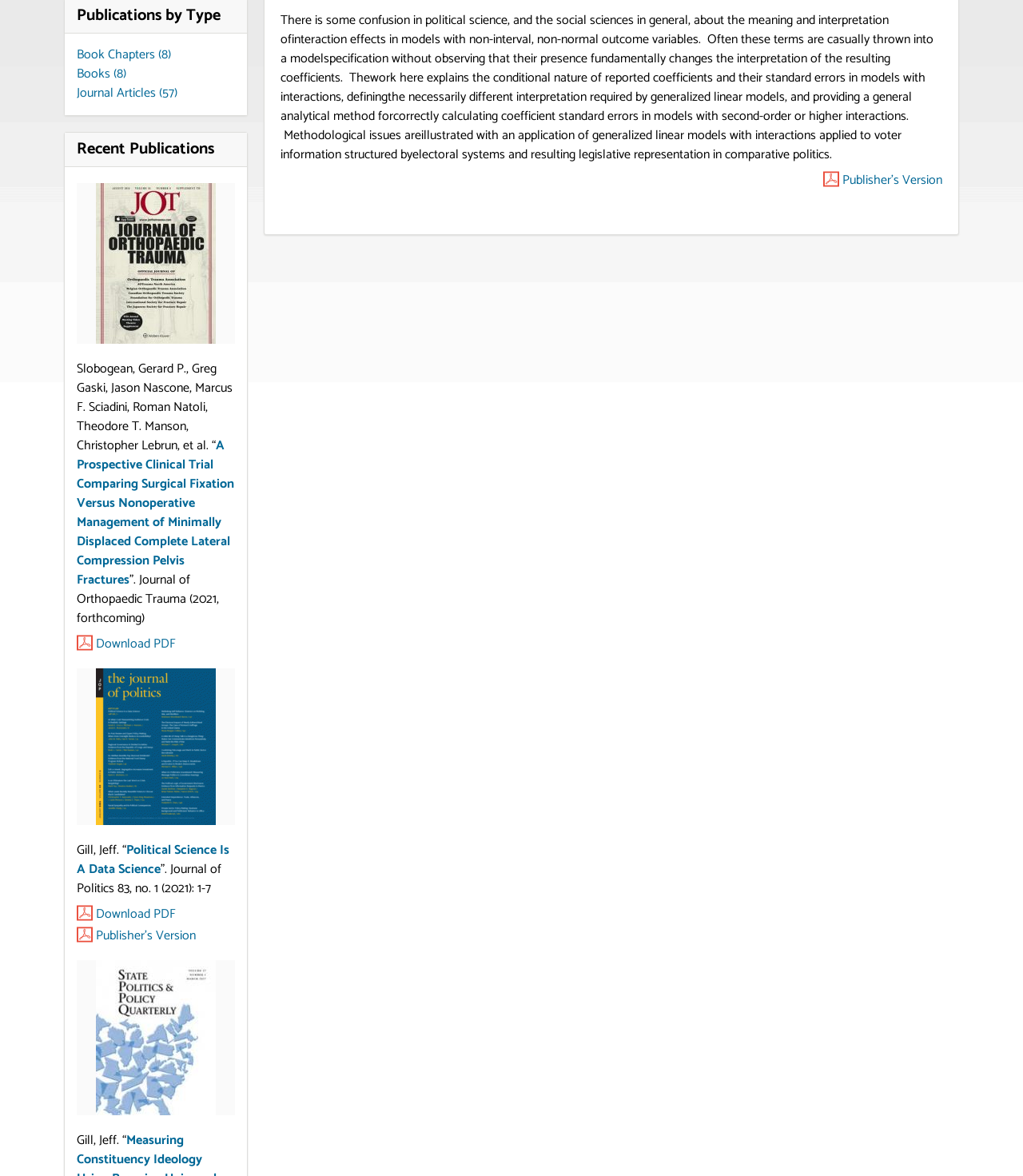Locate the bounding box coordinates of the UI element described by: "Publisher's Version". The bounding box coordinates should consist of four float numbers between 0 and 1, i.e., [left, top, right, bottom].

[0.805, 0.145, 0.921, 0.161]